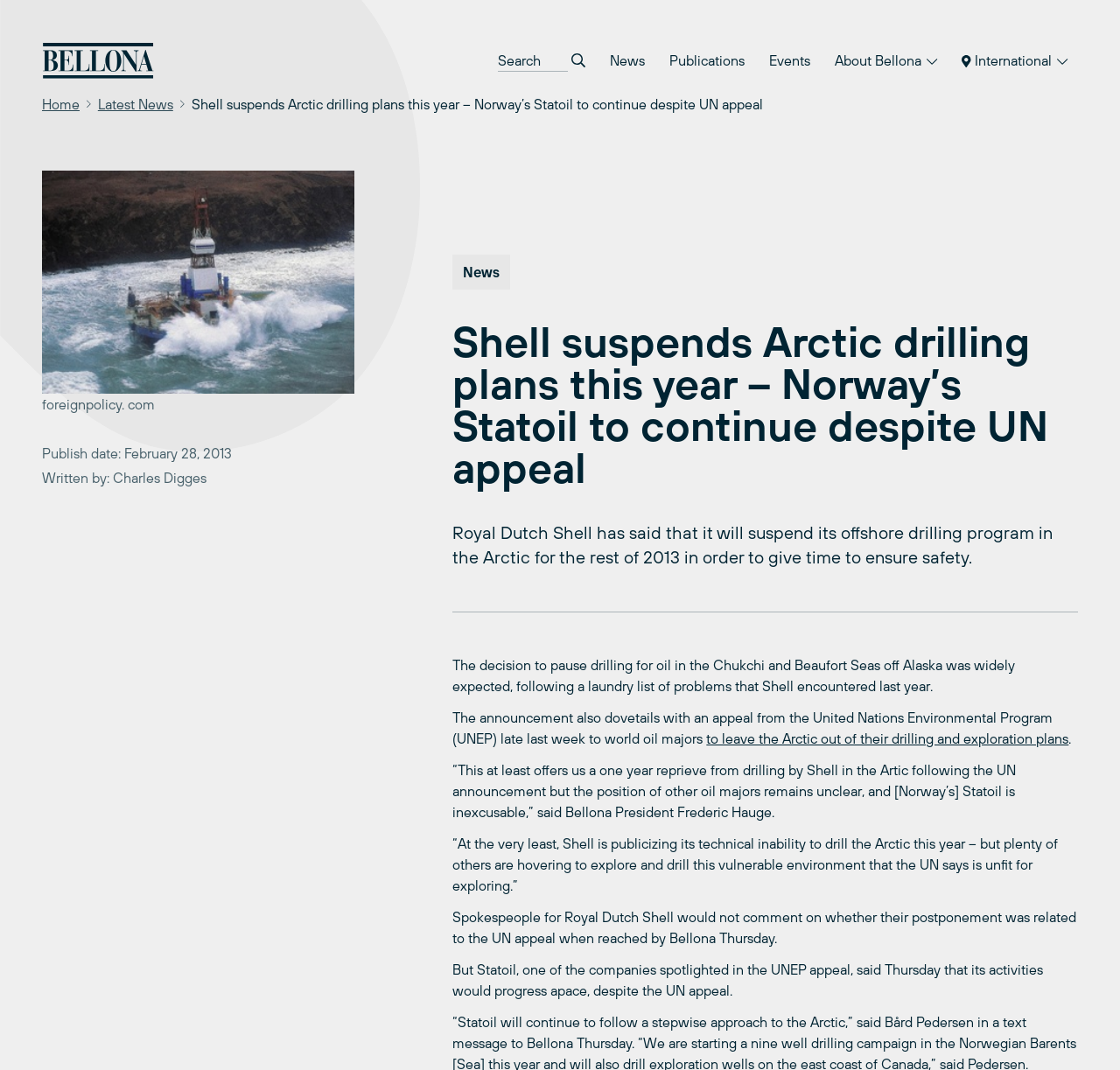Identify the bounding box of the HTML element described as: "Publications".

[0.588, 0.04, 0.674, 0.073]